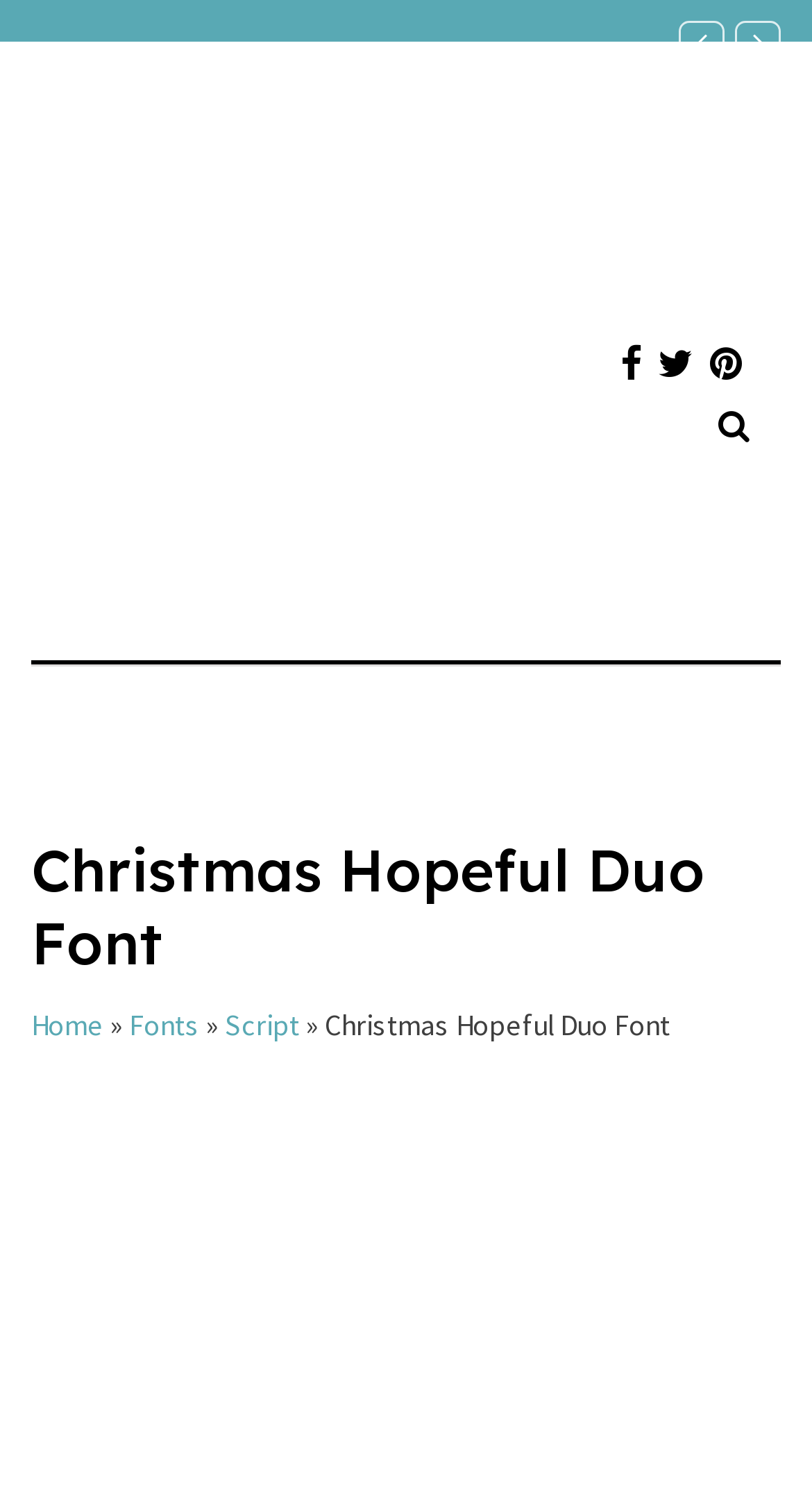Create an in-depth description of the webpage, covering main sections.

The webpage is about the Christmas Hopeful Duo Font, a digital font for letter printing. At the top left corner, there is a link to the website "Basedroid.com" accompanied by an image of the same name. Below this, there are three social media links, represented by icons, aligned horizontally. To the right of these icons, there is a search toggle button.

The main heading, "Christmas Hopeful Duo Font", is prominently displayed in the middle of the page. Below this heading, there is a navigation menu with links to "Home", "Fonts", and "Script", separated by arrow symbols. The current page is indicated by the text "Christmas Hopeful Duo Font" at the end of the navigation menu.

Overall, the webpage has a simple and clean layout, with a focus on presenting the Christmas Hopeful Duo Font and providing easy navigation to related pages.